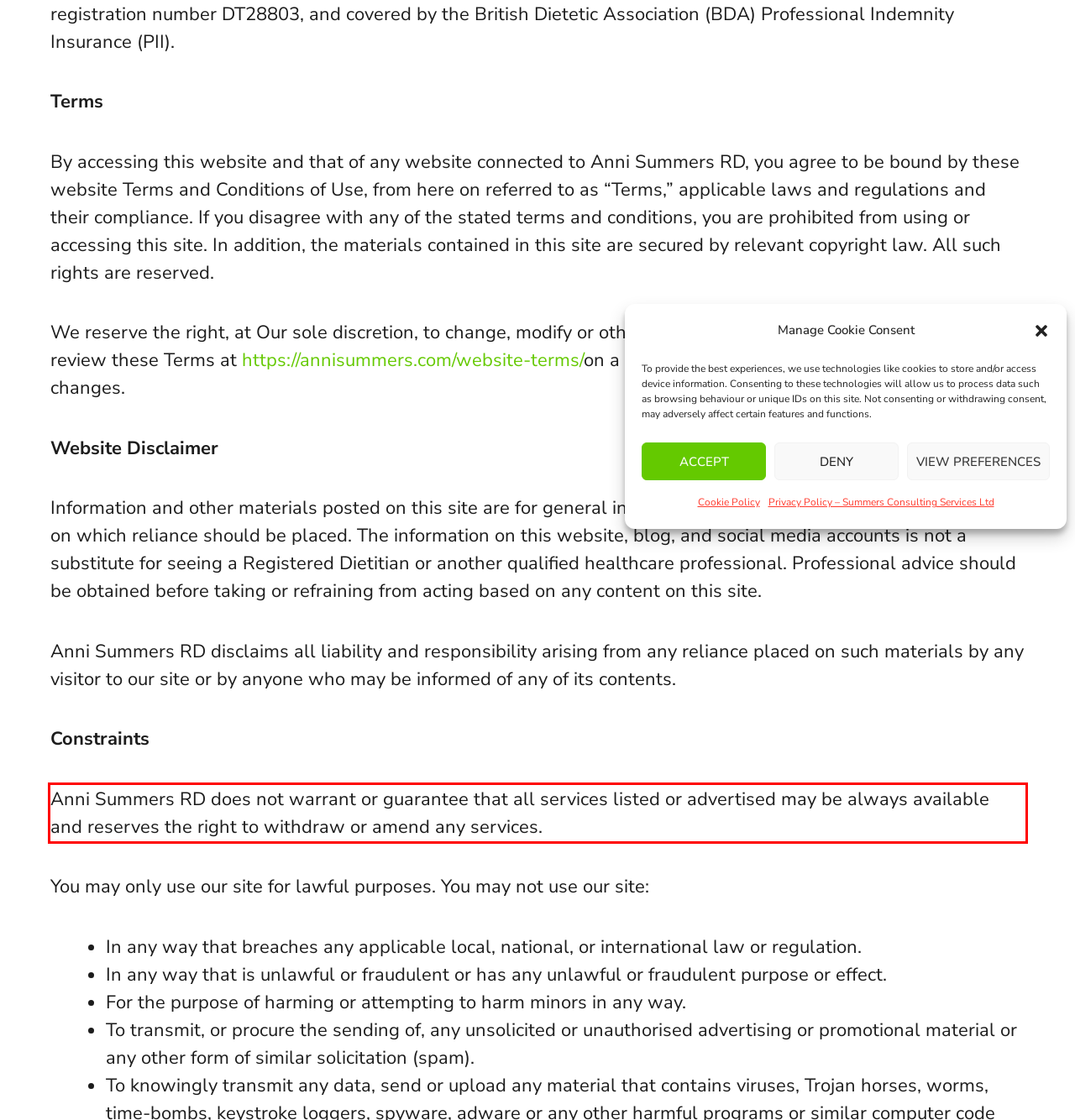Using the provided webpage screenshot, identify and read the text within the red rectangle bounding box.

Anni Summers RD does not warrant or guarantee that all services listed or advertised may be always available and reserves the right to withdraw or amend any services.